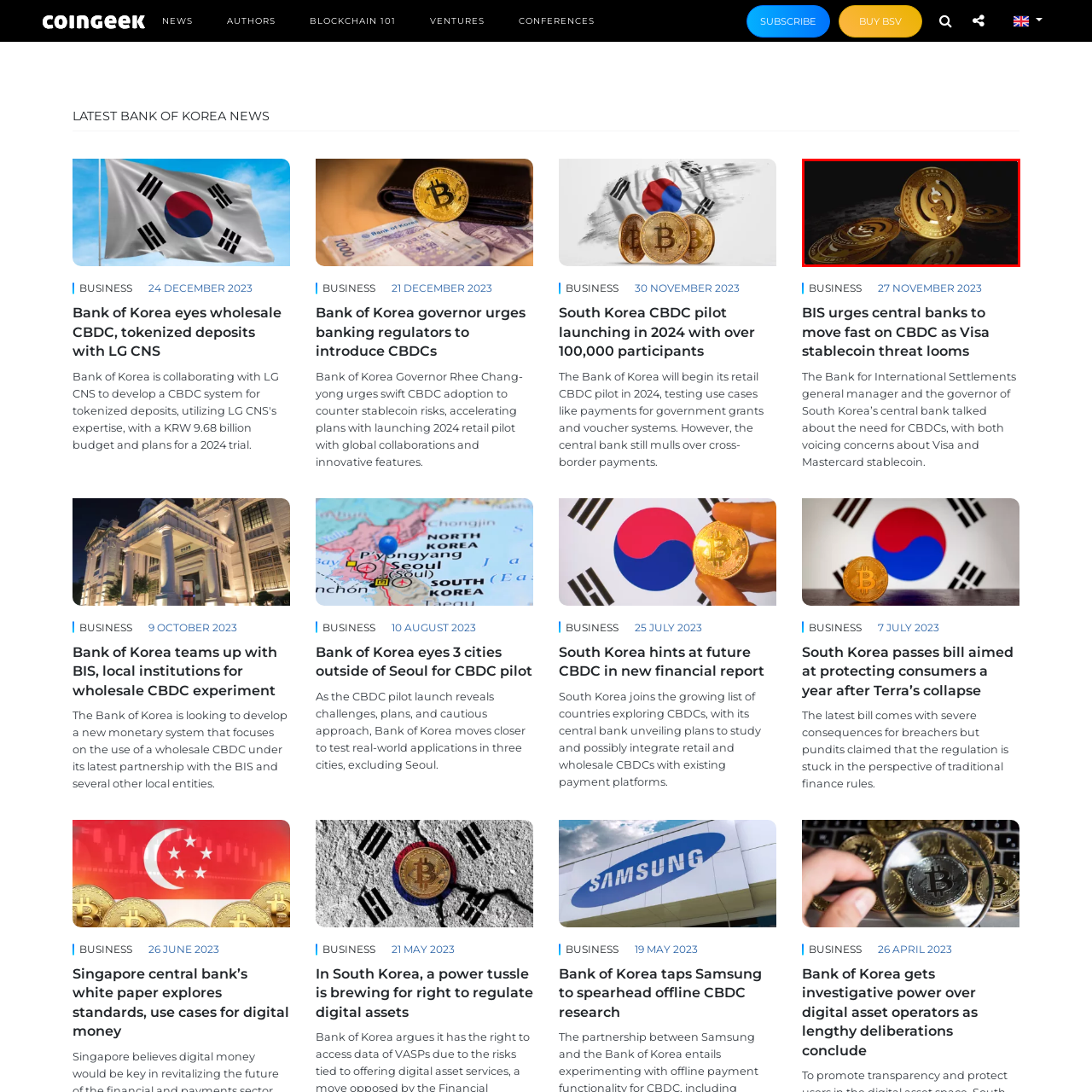What is the impression given by the shiny surfaces of the coins?
Inspect the image portion within the red bounding box and deliver a detailed answer to the question.

The caption explains that the shiny, reflective surfaces of the coins catch the light, emphasizing their metallic quality and giving the impression of value and wealth, which is a key aspect of the image's visual representation.